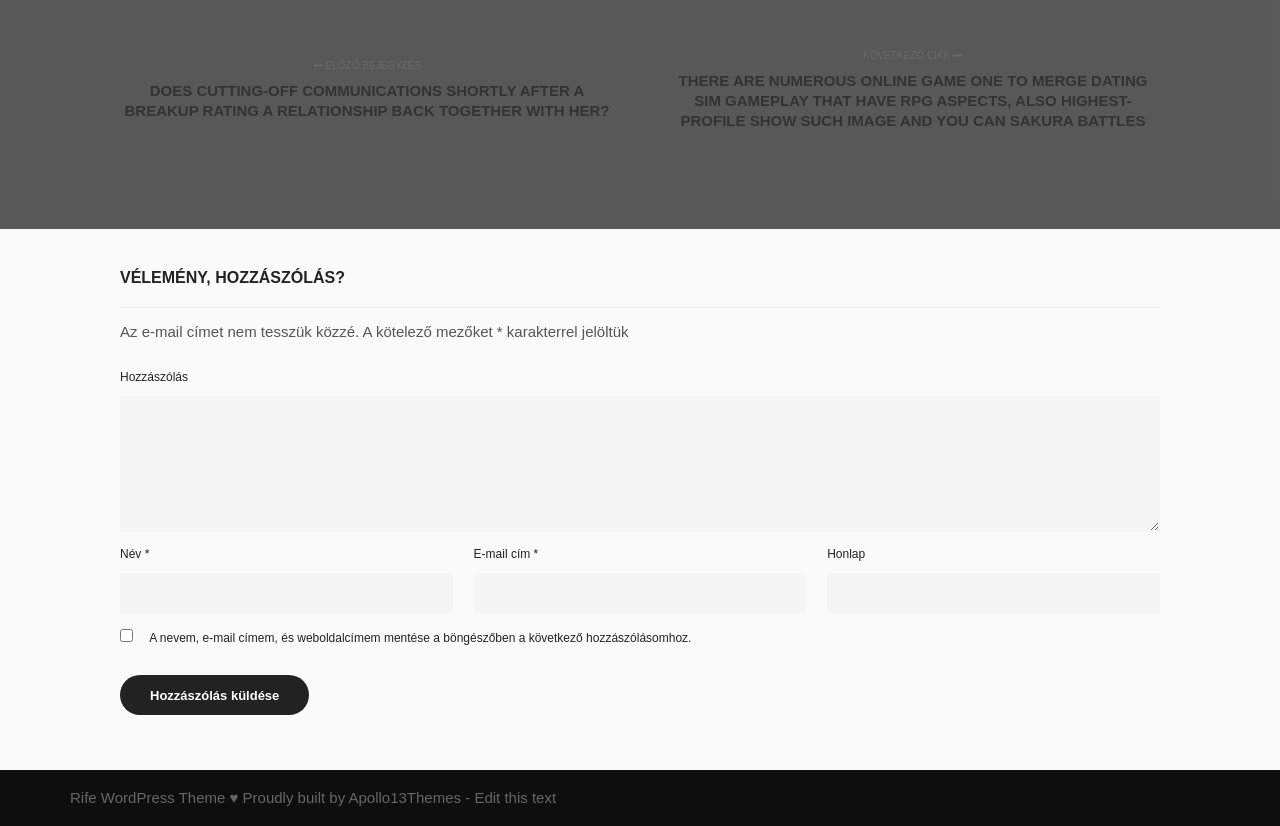Please provide a detailed answer to the question below by examining the image:
What is the language of the webpage?

The webpage has text in Hungarian, such as 'VÉLEMÉNY, HOZZÁSZÓLÁS?' and 'Az e-mail címet nem tesszük közzé.' which suggests that the language of the webpage is Hungarian.